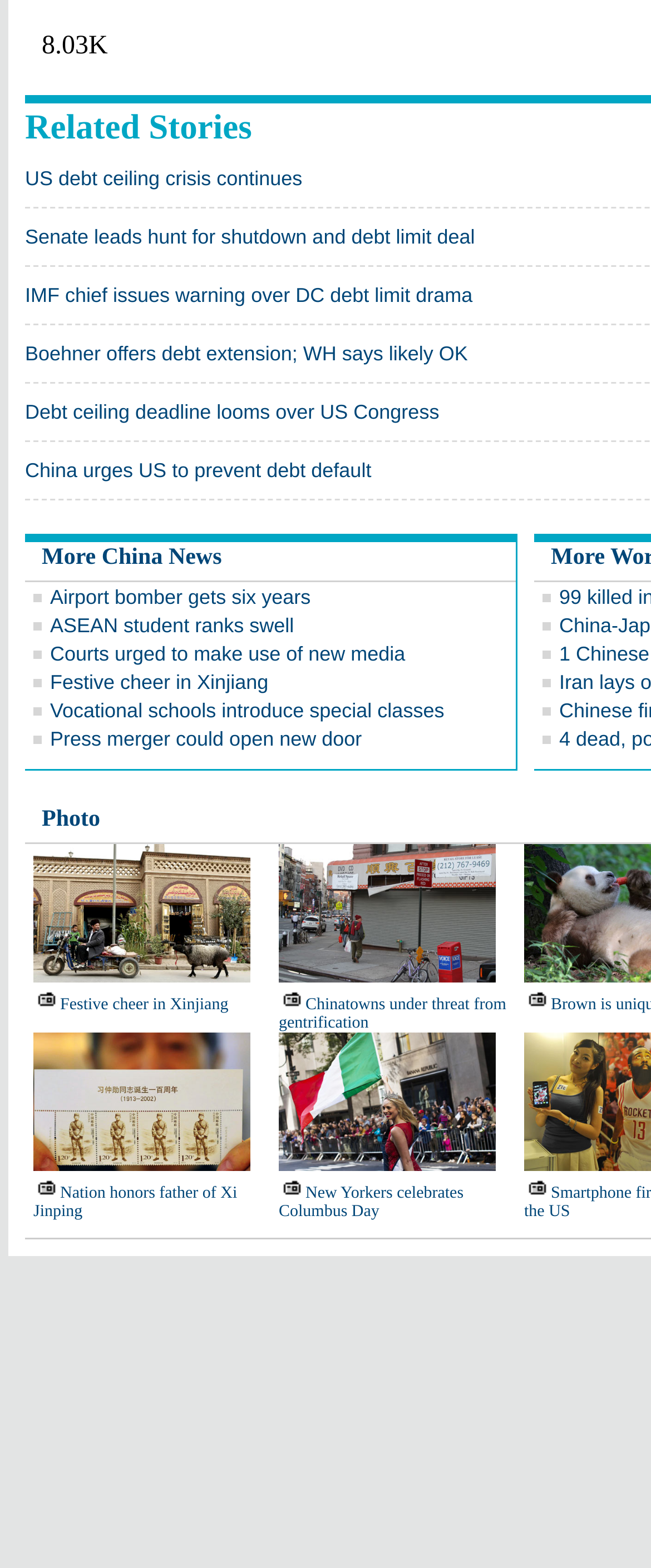Please identify the coordinates of the bounding box that should be clicked to fulfill this instruction: "View photo".

[0.064, 0.515, 0.154, 0.531]